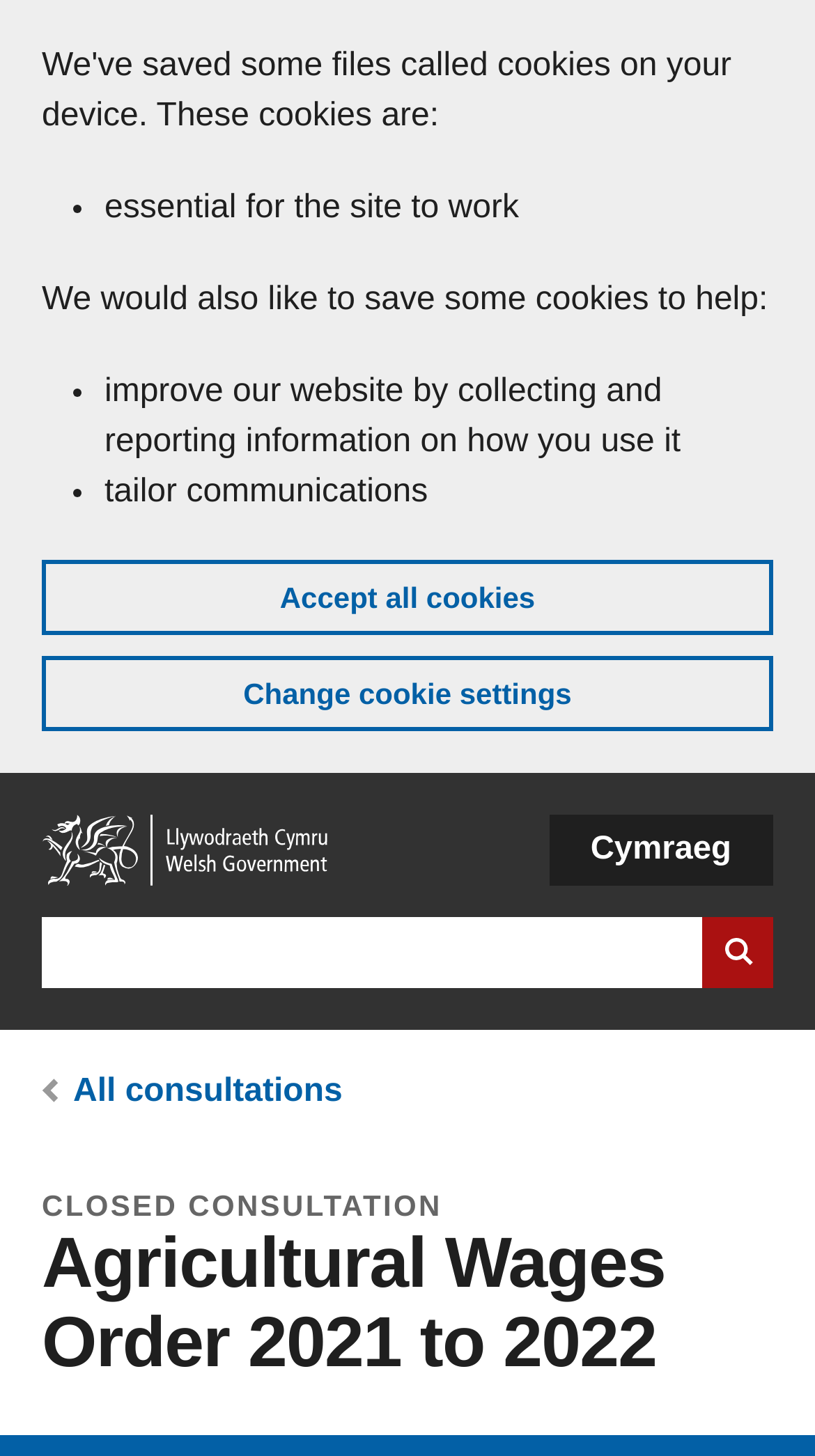Using the provided element description, identify the bounding box coordinates as (top-left x, top-left y, bottom-right x, bottom-right y). Ensure all values are between 0 and 1. Description: Change cookie settings

[0.051, 0.451, 0.949, 0.502]